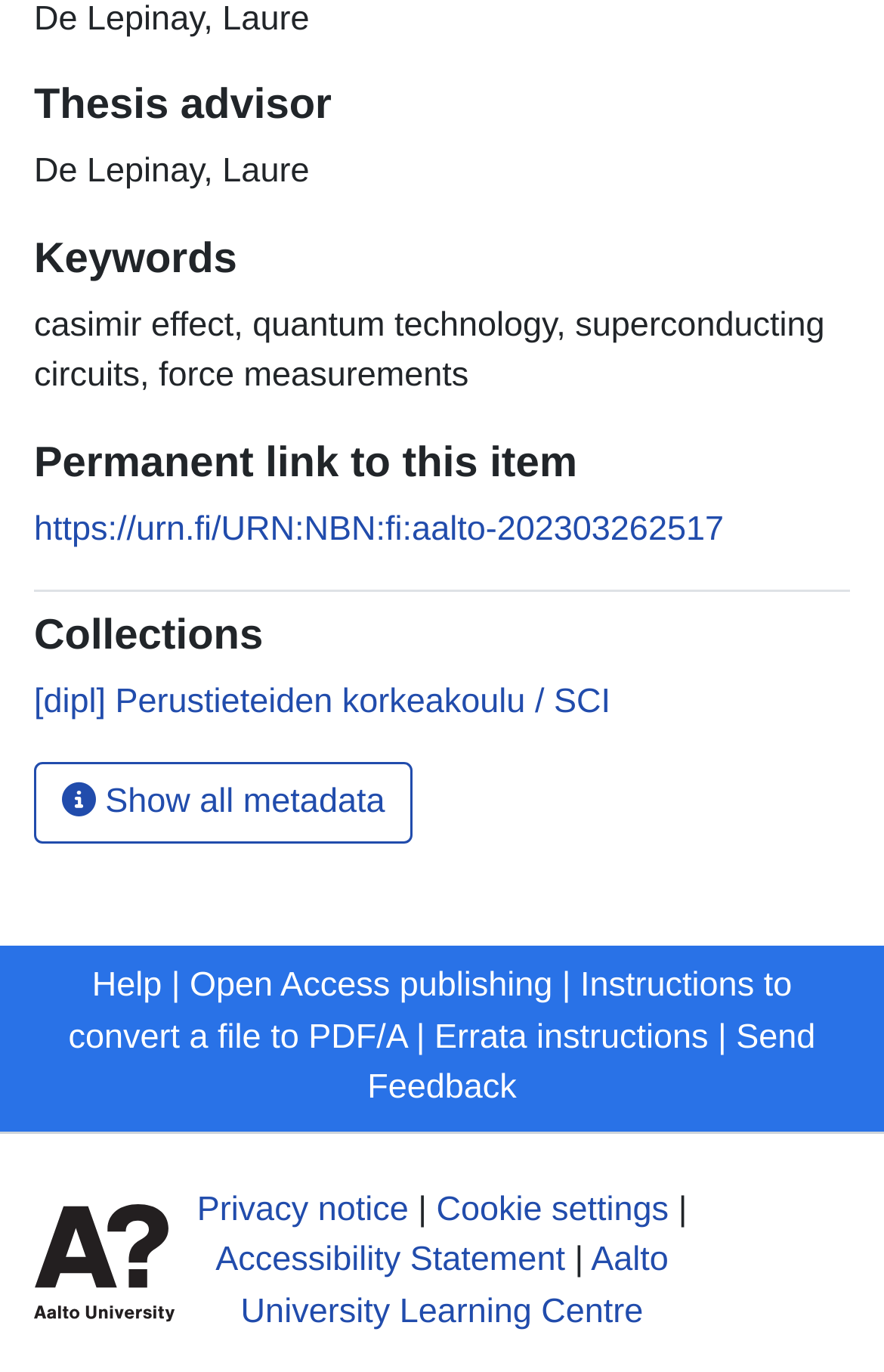Analyze the image and give a detailed response to the question:
What is the collection of this item?

The webpage has a heading 'Collections' followed by a link '[dipl] Perustieteiden korkeakoulu / SCI'. Therefore, the collection of this item is SCI.